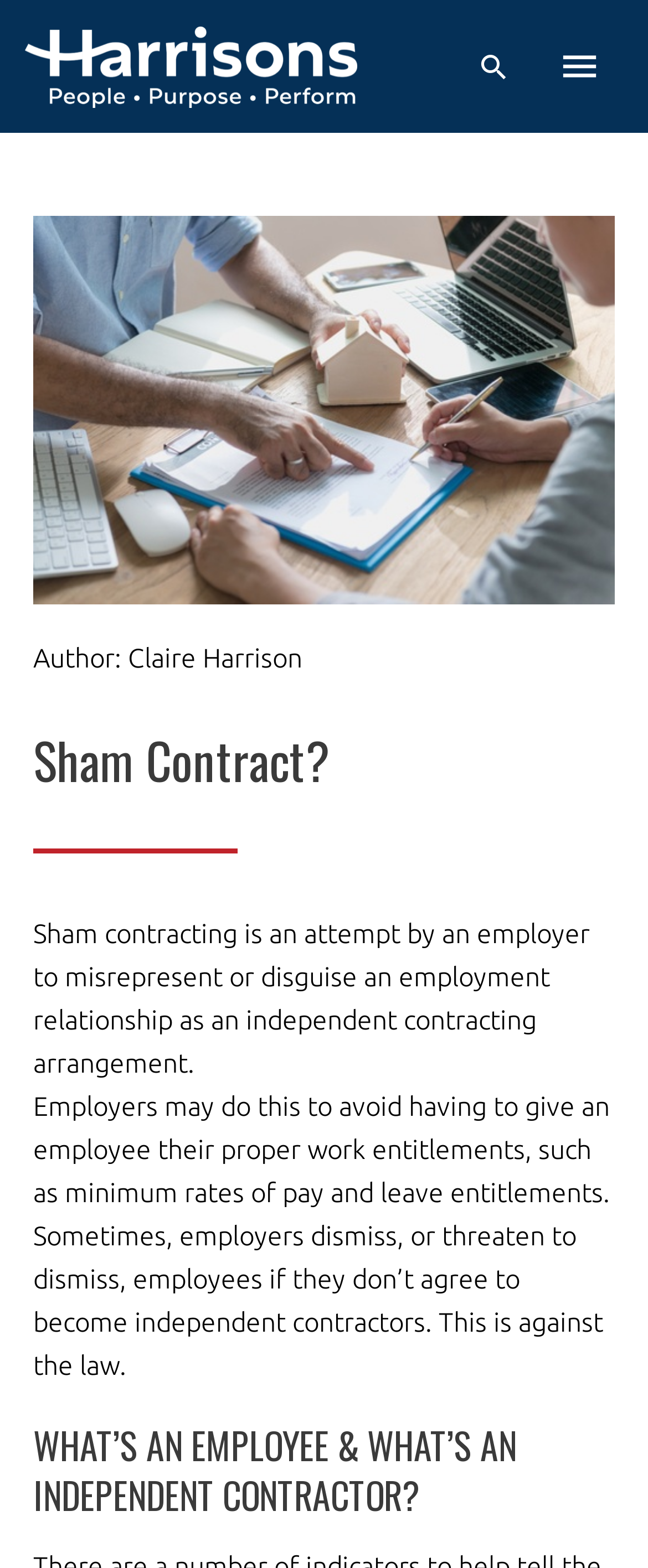Respond with a single word or phrase for the following question: 
What is the purpose of sham contracting?

Avoid giving employee entitlements